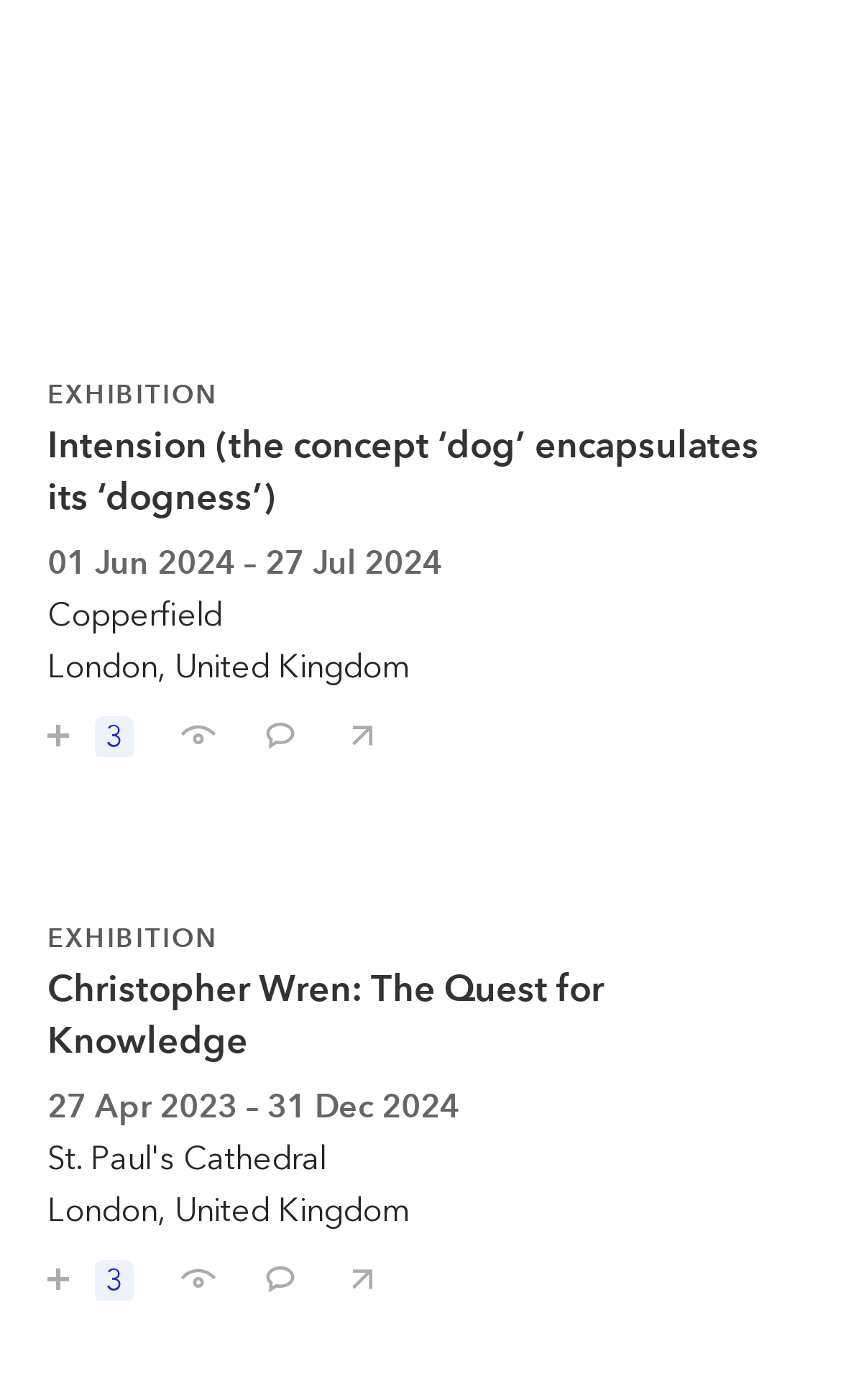Find the bounding box coordinates of the element to click in order to complete this instruction: "View exhibition details". The bounding box coordinates must be four float numbers between 0 and 1, denoted as [left, top, right, bottom].

[0.056, 0.651, 0.944, 0.882]